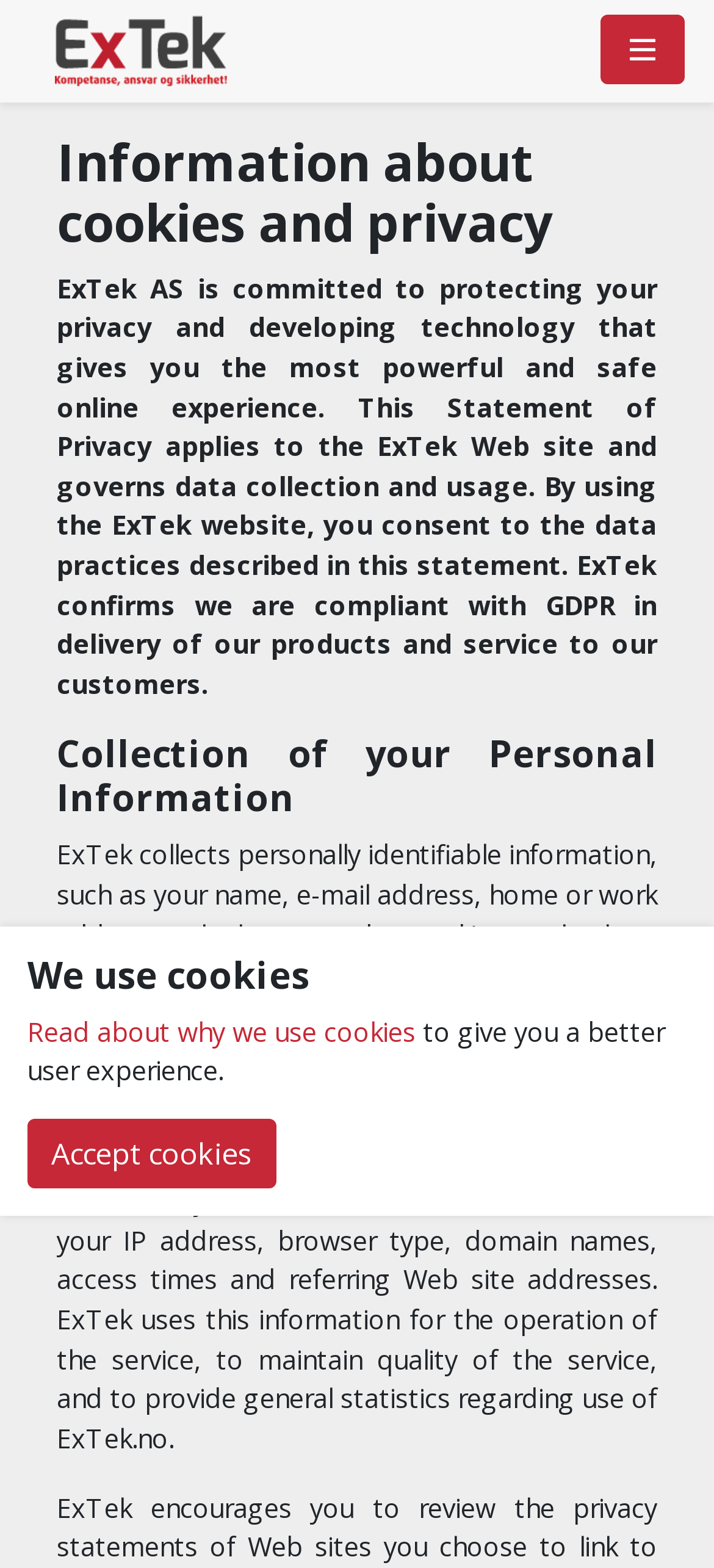Provide an in-depth caption for the elements present on the webpage.

The webpage appears to be a privacy policy page for ExTek AS, a company that provides training and certification for electrical equipment in potentially explosive areas. 

At the top right corner, there is a button with an icon. On the top left, there is a link to the company's homepage, accompanied by a small logo image. Below the logo, there is a heading that reads "Information about cookies and privacy". 

Underneath the heading, there is a paragraph of text that explains the company's commitment to protecting user privacy and complying with GDPR regulations. 

Further down, there are two subheadings: "Collection of your Personal Information" and "Collection of Anonymous Information". These sections are followed by paragraphs of text that describe the types of personal and anonymous information collected by the company, including name, email address, IP address, and browser type.

In the lower middle section of the page, there is a notice that says "We use cookies" and a link to read more about why the company uses cookies. The text also mentions that the cookies are used to provide a better user experience. 

Finally, there is a button to accept cookies, located below the notice.